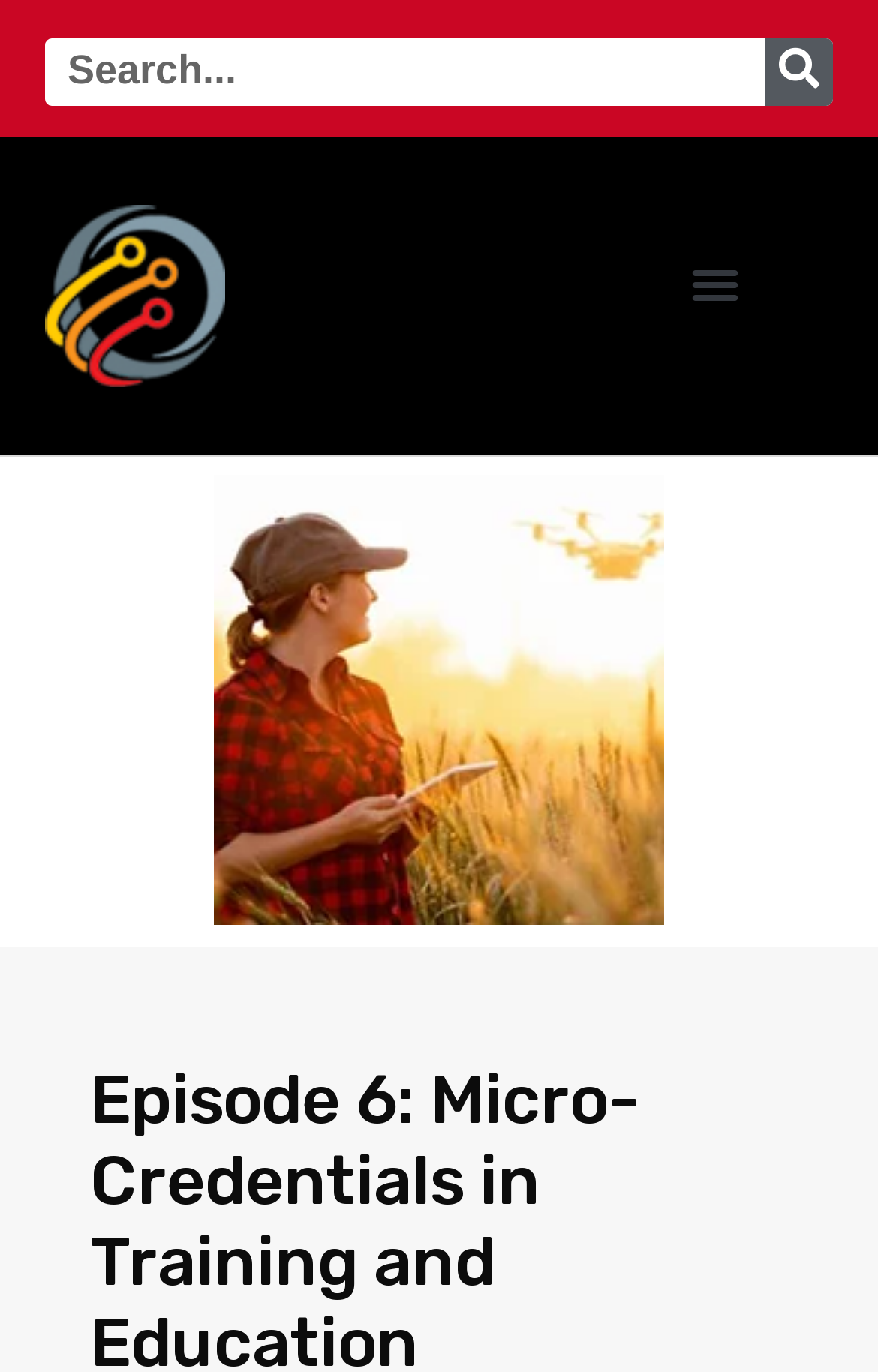What is the purpose of the search box?
Please respond to the question thoroughly and include all relevant details.

I identified a search box element with the text 'Search' and the bounding box coordinates [0.051, 0.028, 0.872, 0.077], which implies its purpose is to allow users to search for content on the webpage.